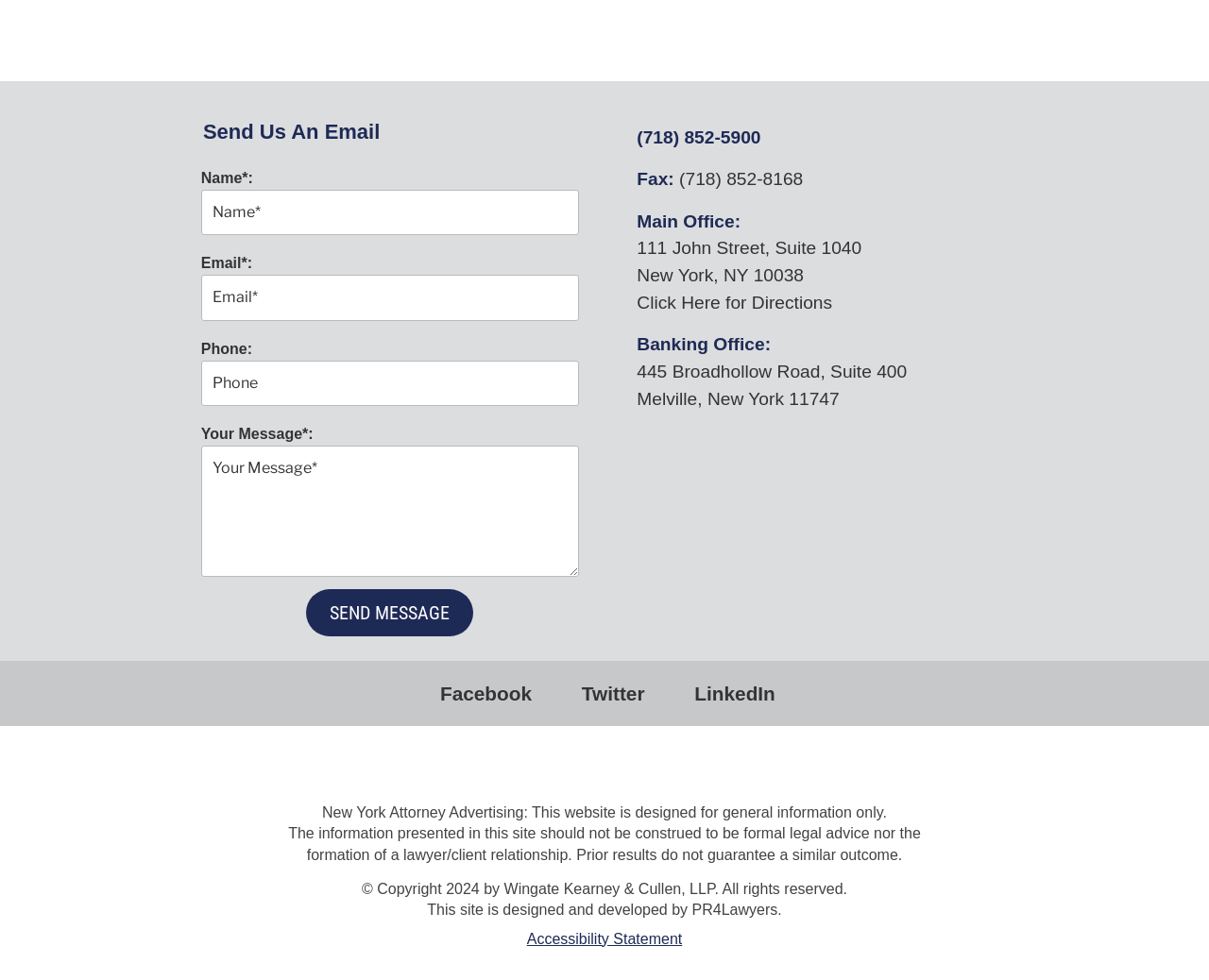Give a one-word or short phrase answer to this question: 
What is the name of the law firm?

Wingate Kearney & Cullen, LLP